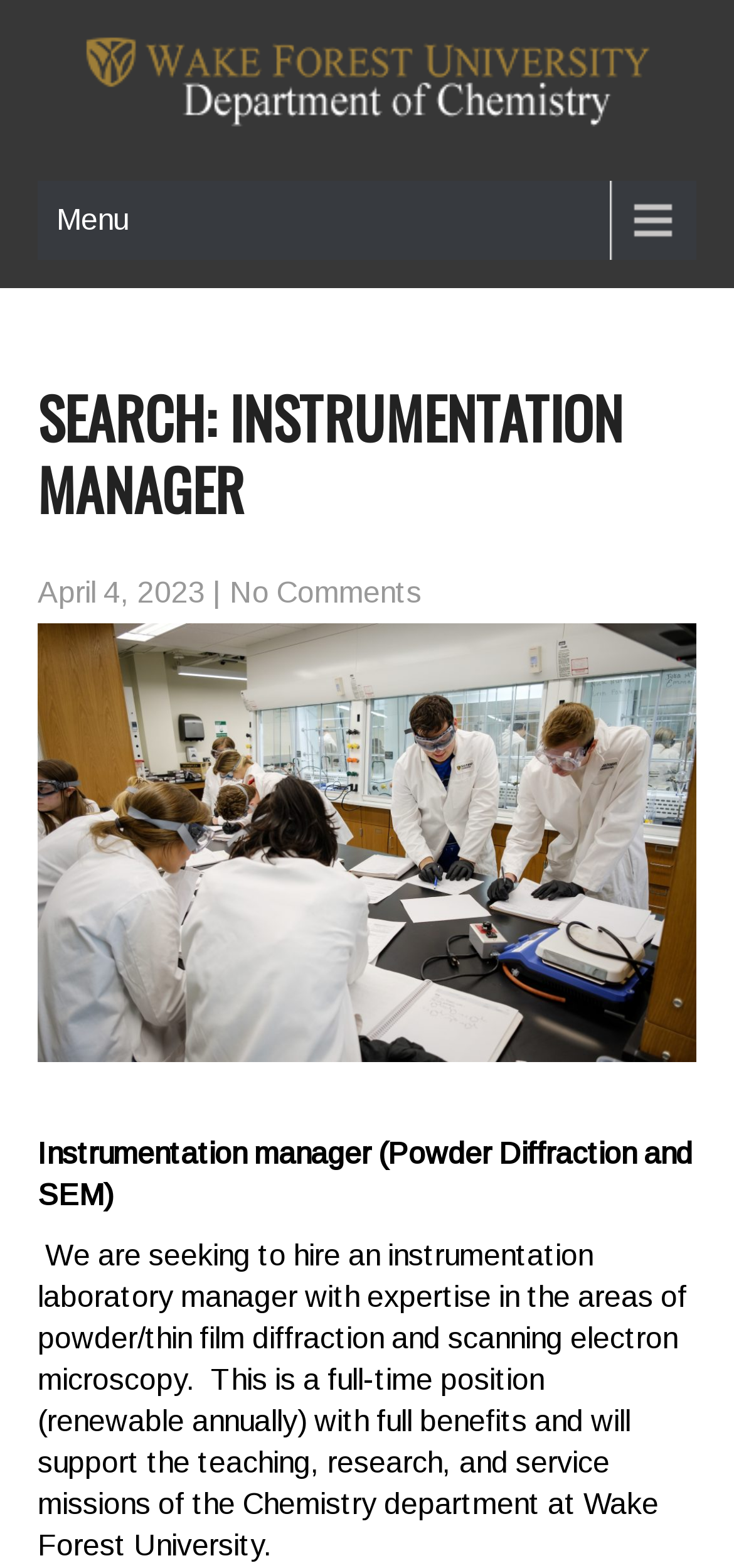What is the date mentioned on the webpage?
Use the image to answer the question with a single word or phrase.

April 4, 2023